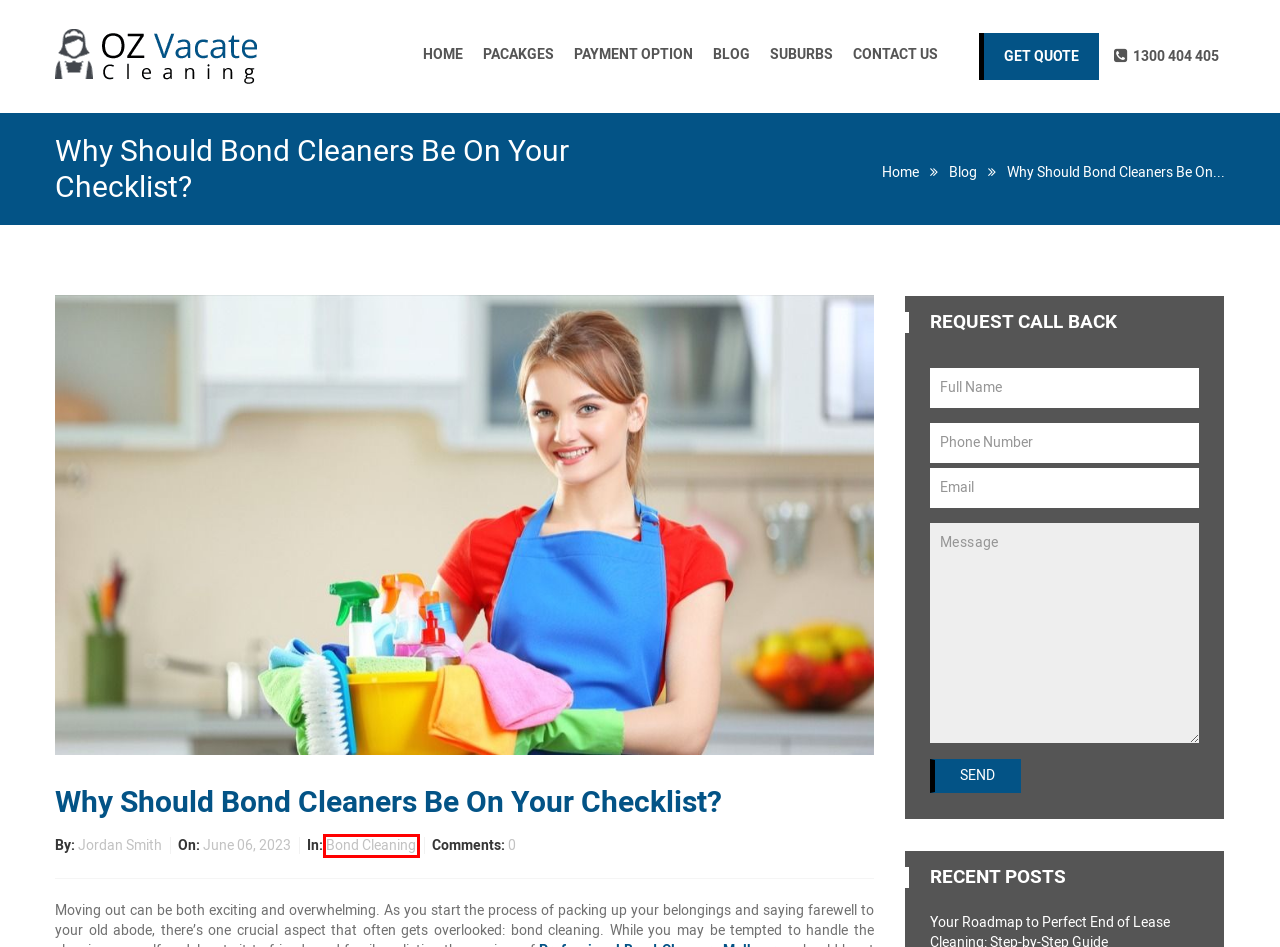Take a look at the provided webpage screenshot featuring a red bounding box around an element. Select the most appropriate webpage description for the page that loads after clicking on the element inside the red bounding box. Here are the candidates:
A. Bond Cleaning Archives - Oz Vacate Cleaning
B. What Needs to Be Cleaned to Get Bond Back? - Oz Vacate Cleaning
C. End of Lease Cleaning Pacakges
D. How Much Should An End Of Lease Clean Cost: Ultimate Guide - Oz Vacate Cleaning
E. Your Roadmap to Perfect End of Lease Cleaning: Step-by-Step Guide - Oz Vacate Cleaning
F. Vacate Cleaning Company Archives - Oz Vacate Cleaning
G. Contact Us - OZ Vacate Cleaning Melbourne
H. Blog - Oz Vacate Cleaning

A